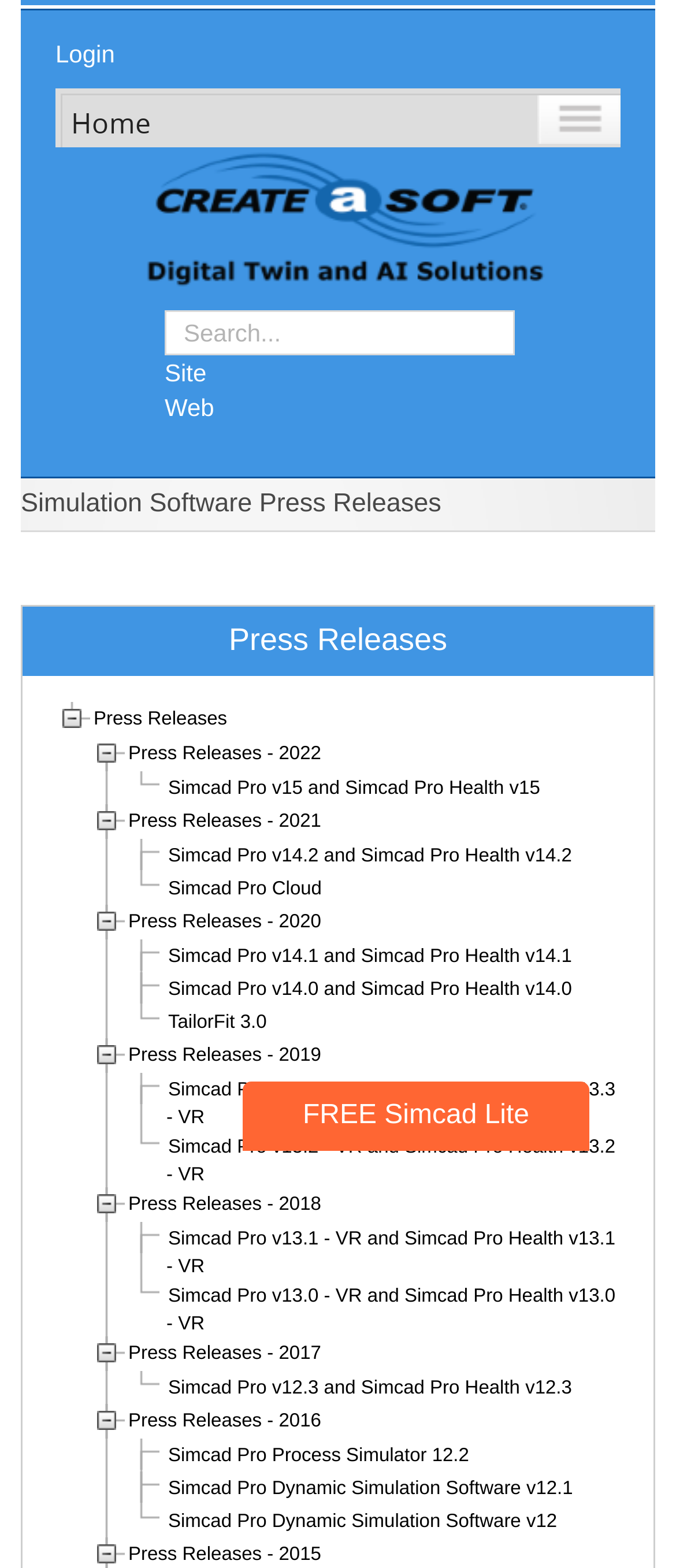Specify the bounding box coordinates of the area that needs to be clicked to achieve the following instruction: "View 'Press Releases'".

[0.136, 0.449, 0.339, 0.47]